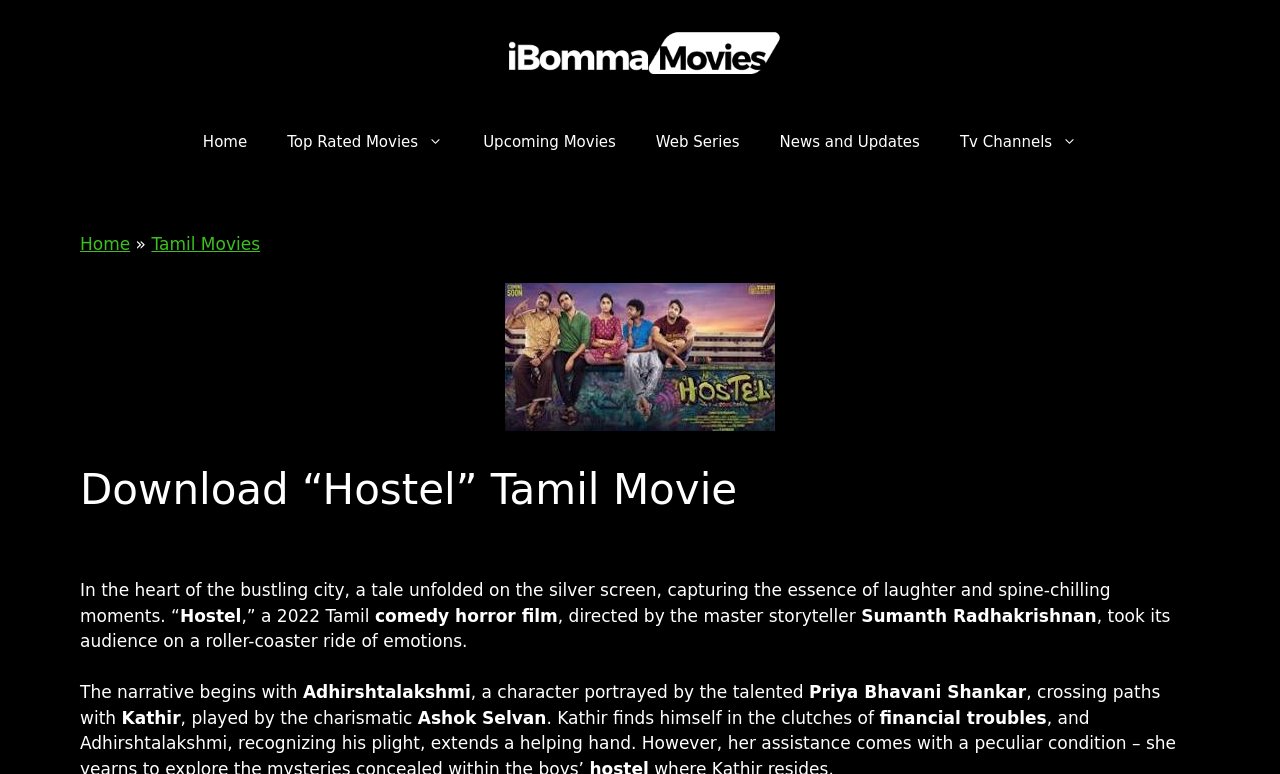Please specify the bounding box coordinates of the clickable section necessary to execute the following command: "Click on the 'Top Rated Movies' link".

[0.209, 0.145, 0.362, 0.222]